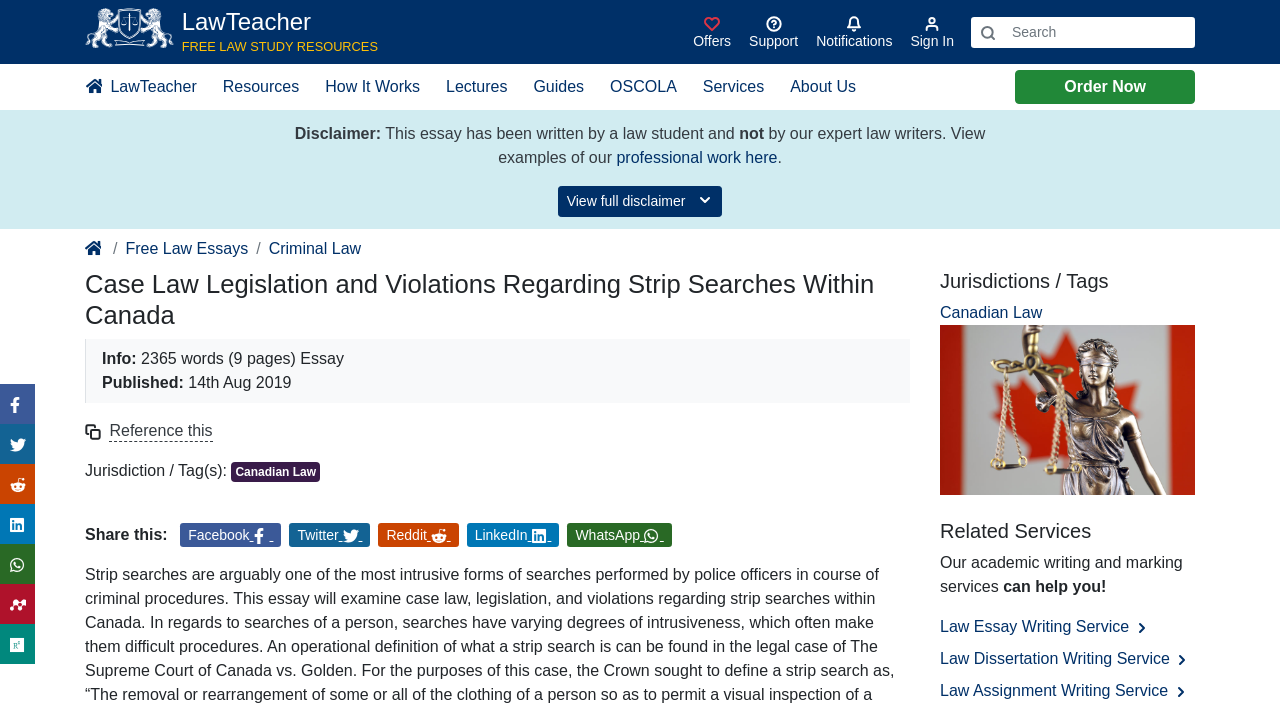Answer the following in one word or a short phrase: 
What is the name of the law student who wrote this essay?

Not mentioned